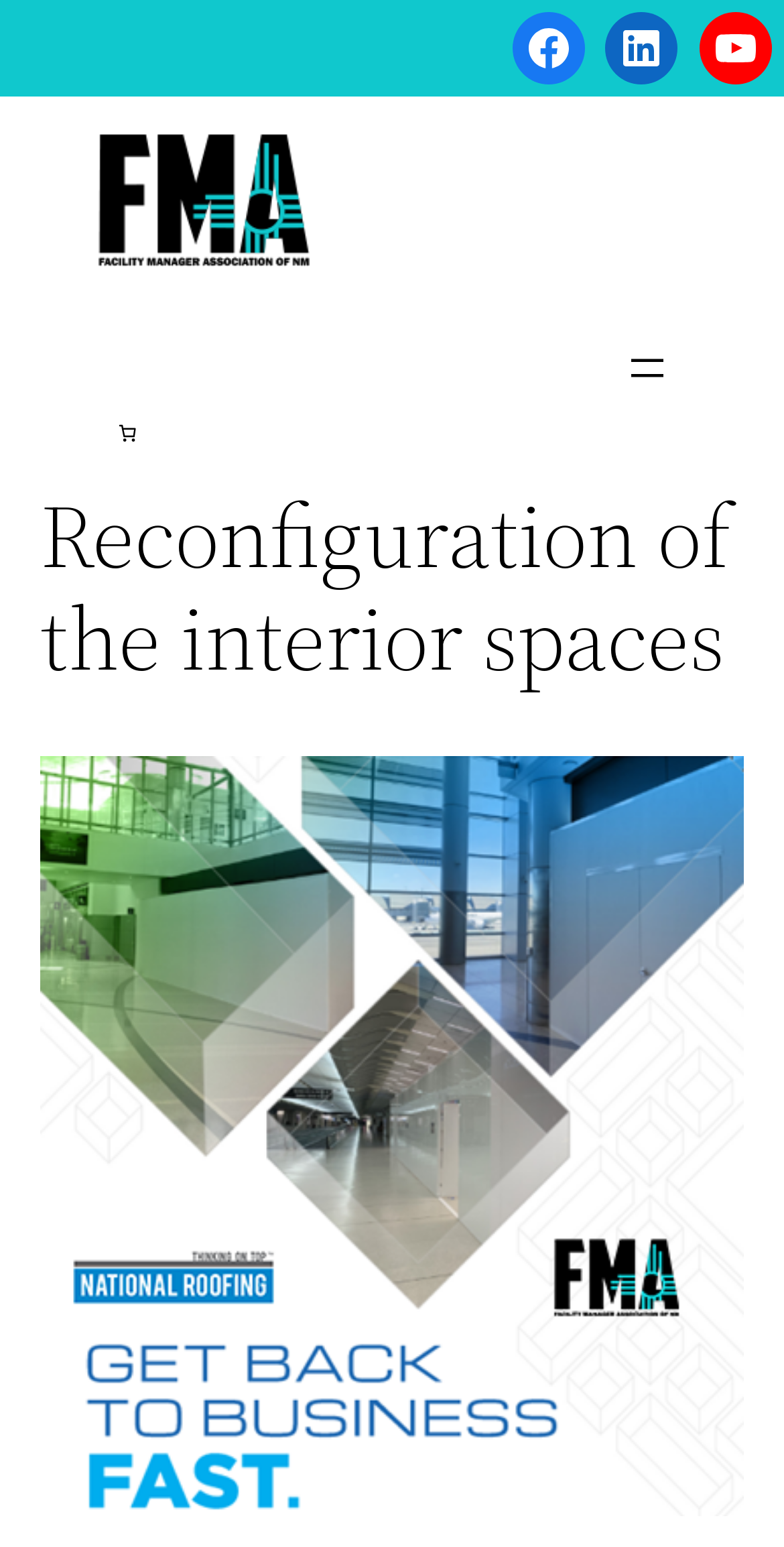Locate the primary headline on the webpage and provide its text.

Reconfiguration of the interior spaces